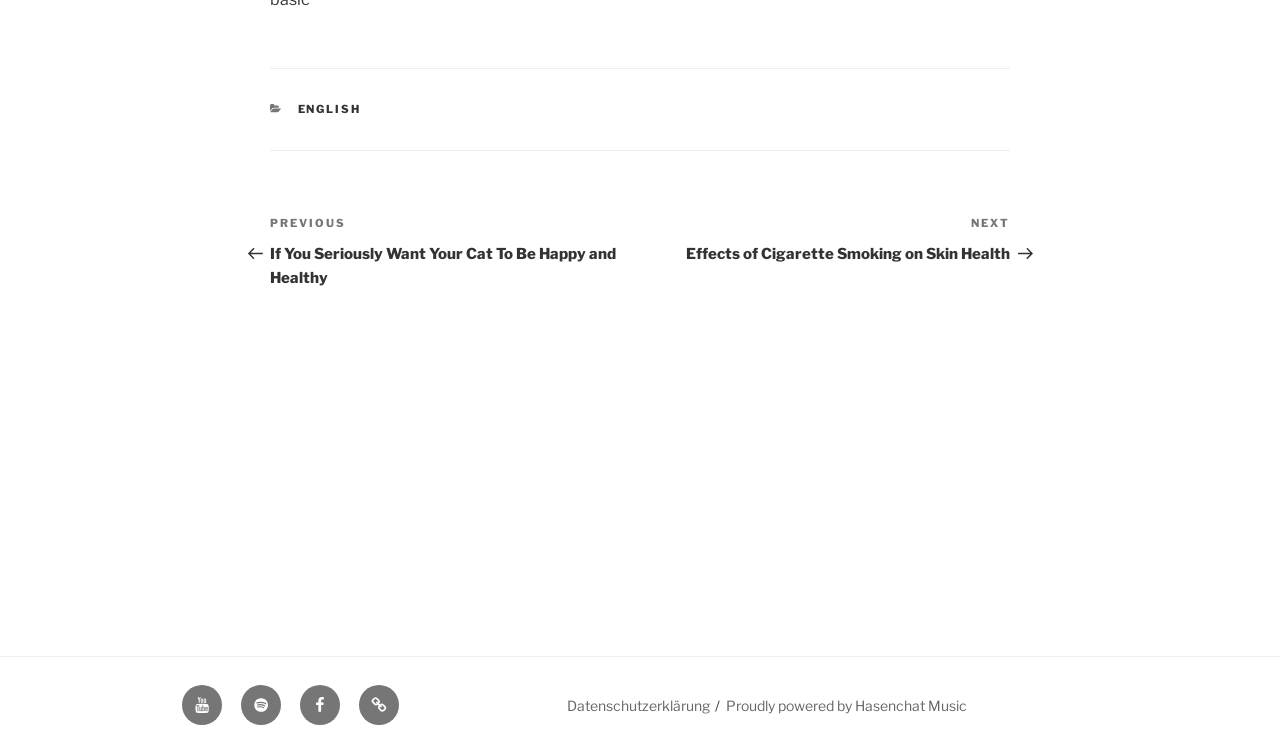Identify the bounding box coordinates of the region that needs to be clicked to carry out this instruction: "Visit Facebook page". Provide these coordinates as four float numbers ranging from 0 to 1, i.e., [left, top, right, bottom].

None